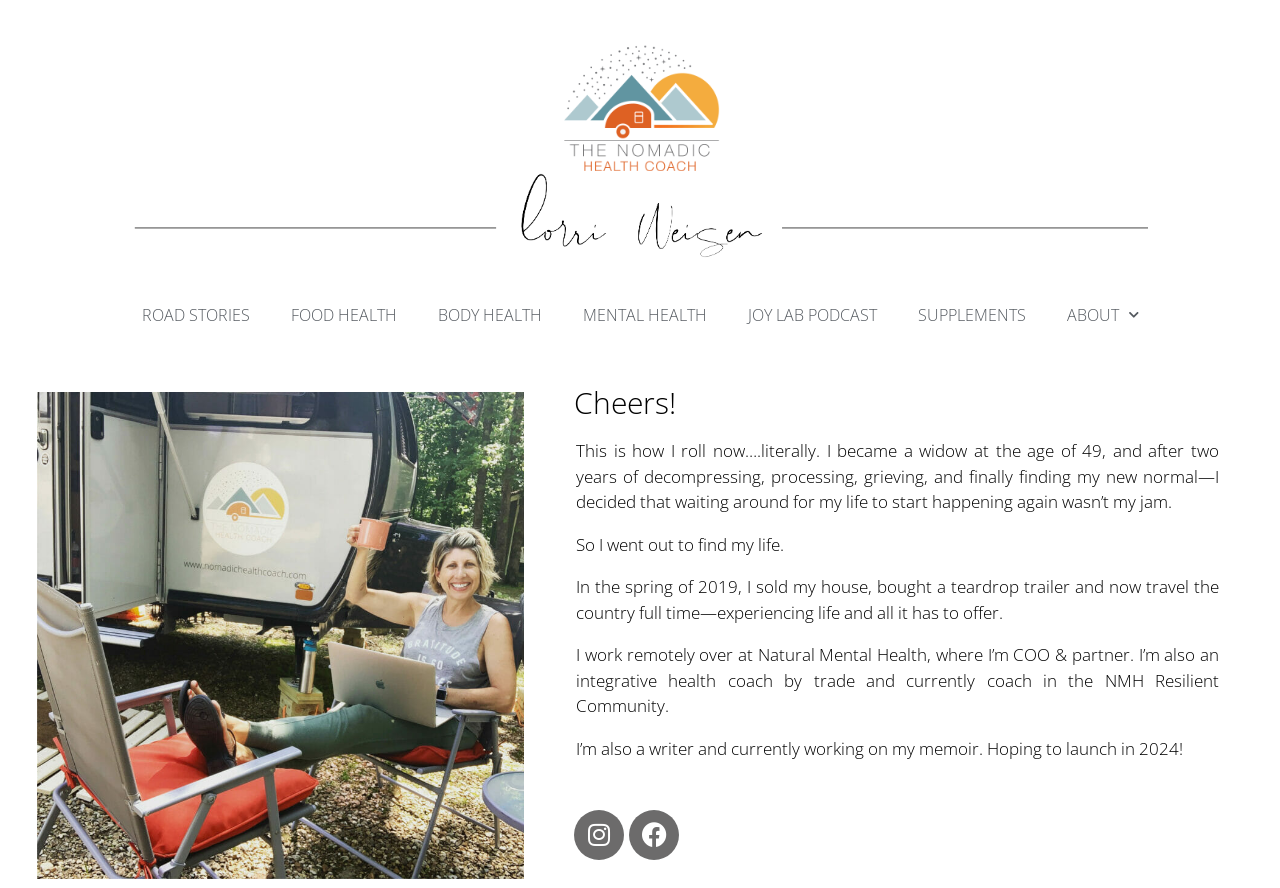What is the author's occupation? Look at the image and give a one-word or short phrase answer.

Health Coach